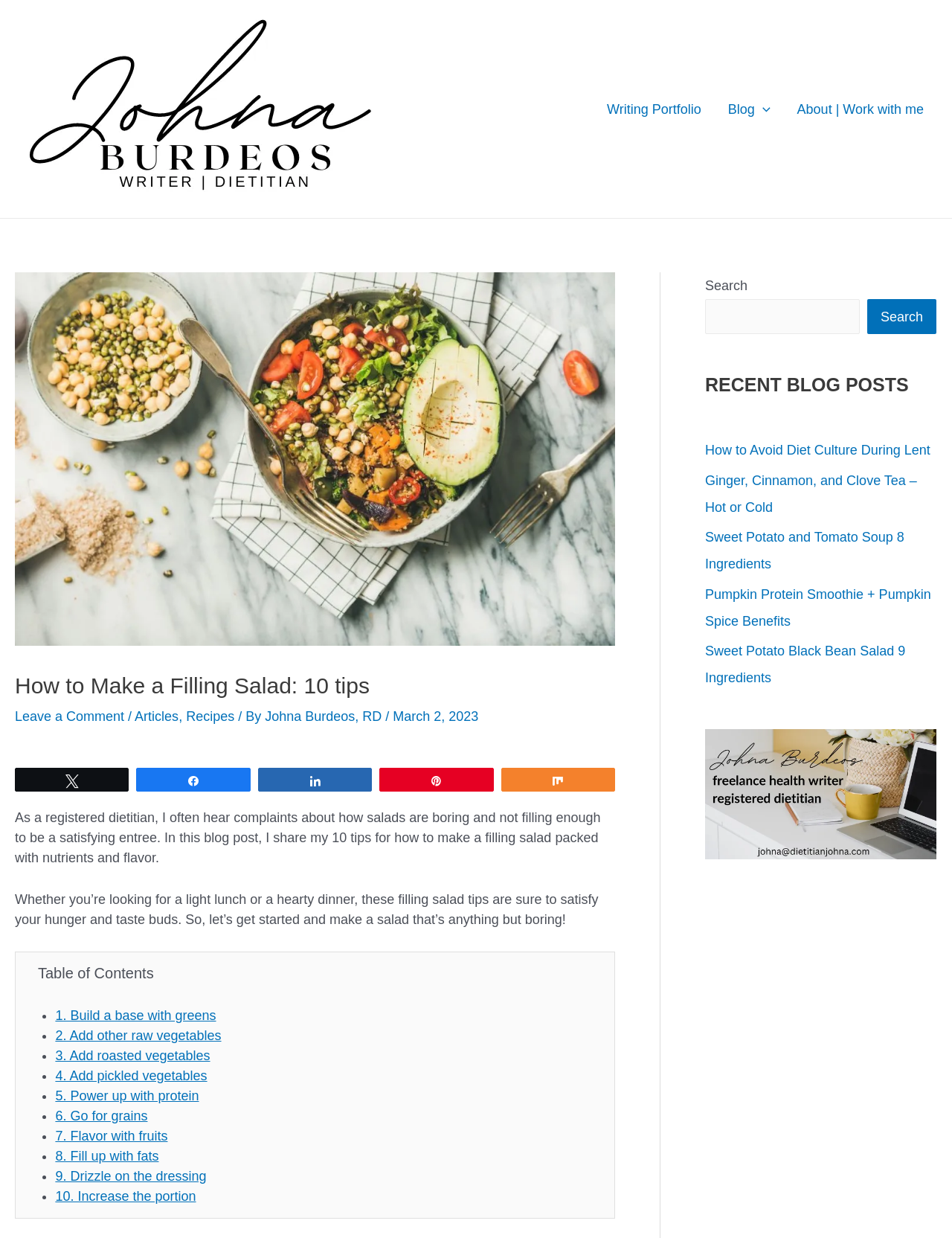Respond with a single word or phrase to the following question:
What is the title of the image at the top of the page?

Vegan salad bowl